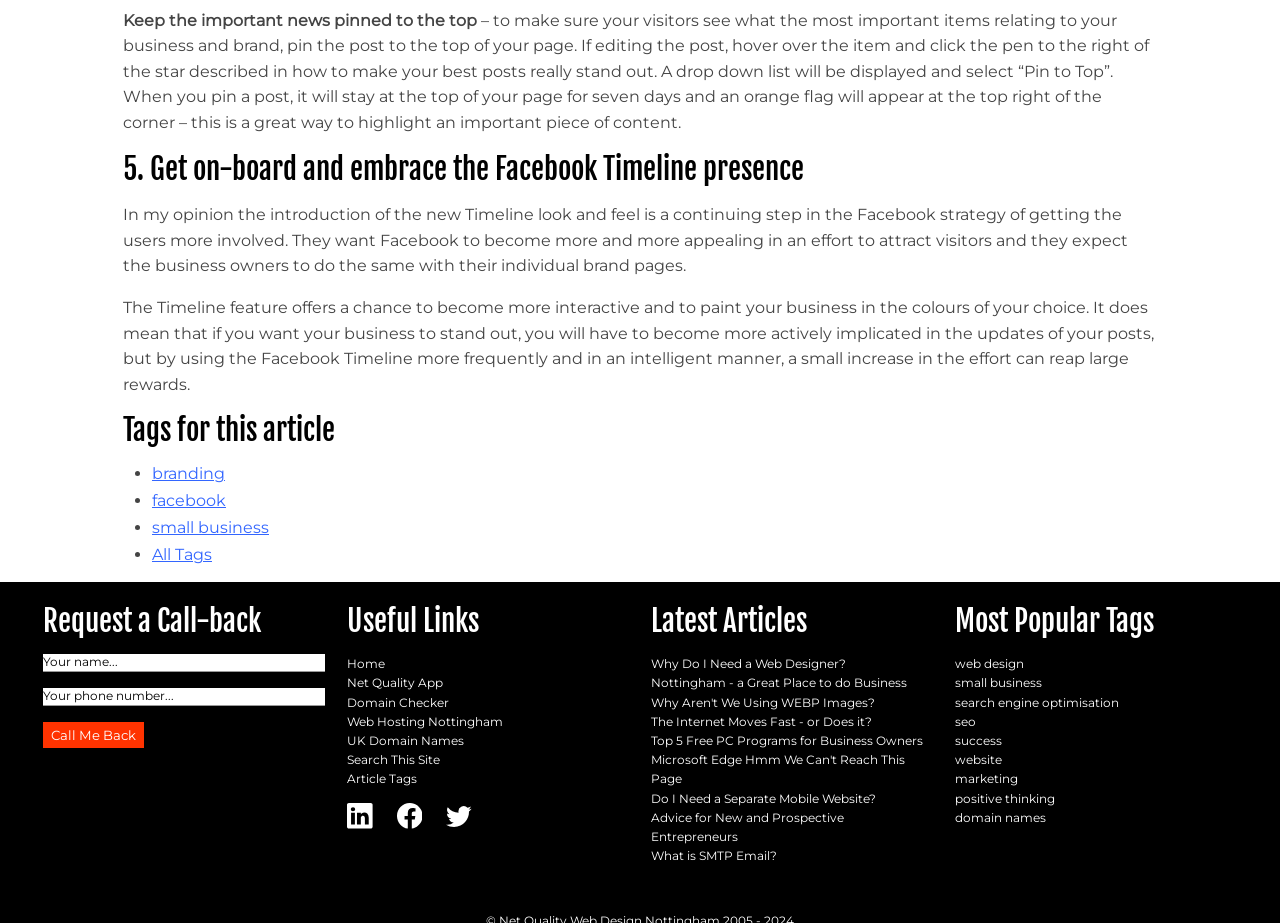Please find the bounding box coordinates for the clickable element needed to perform this instruction: "Click the 'Call Me Back' button".

[0.034, 0.782, 0.112, 0.811]